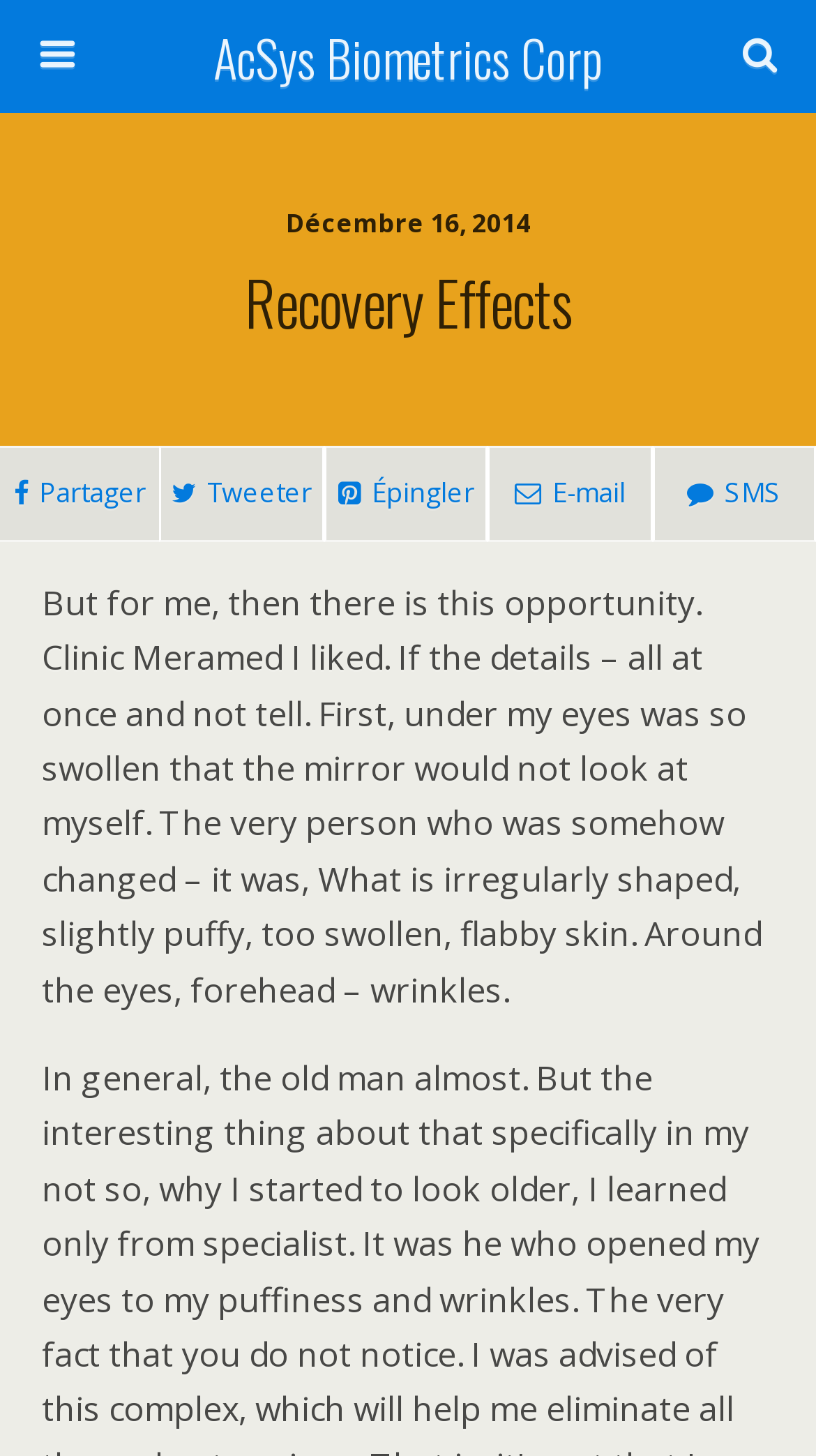Based on the element description: "Partager", identify the bounding box coordinates for this UI element. The coordinates must be four float numbers between 0 and 1, listed as [left, top, right, bottom].

[0.0, 0.307, 0.196, 0.372]